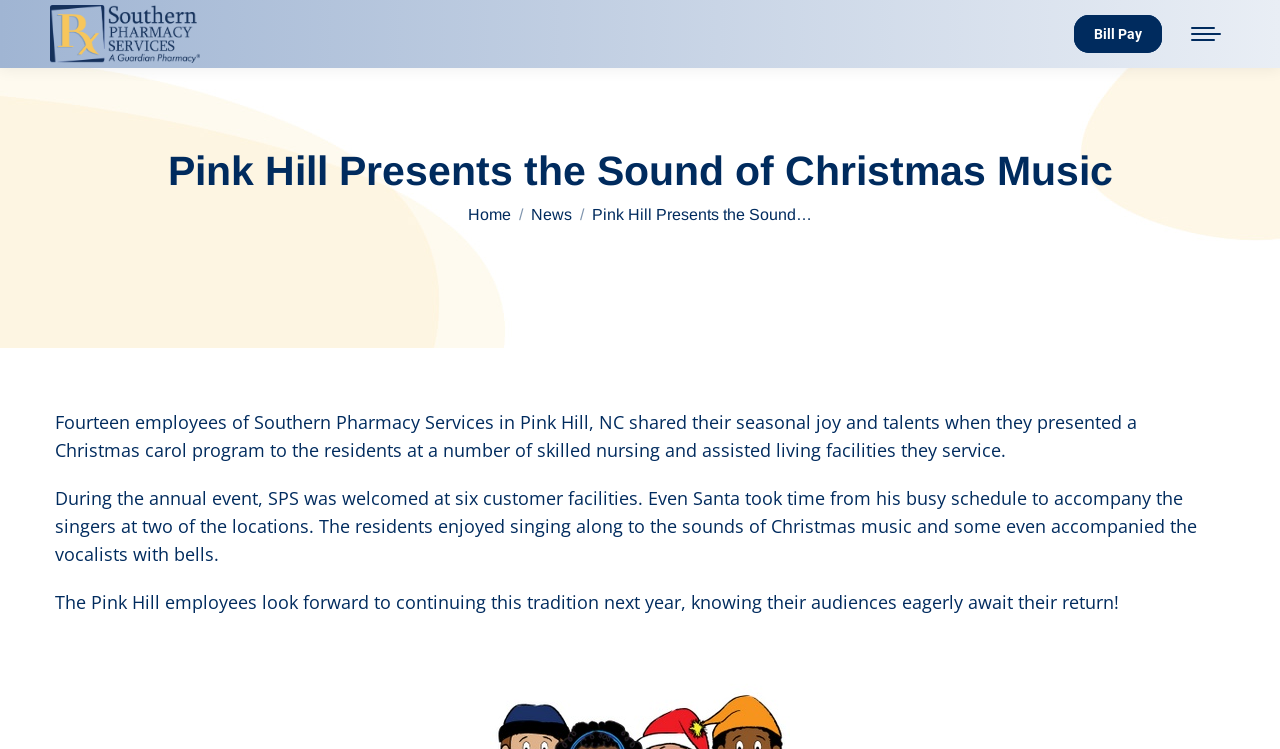Using the description: "alt="Horse Economics"", determine the UI element's bounding box coordinates. Ensure the coordinates are in the format of four float numbers between 0 and 1, i.e., [left, top, right, bottom].

None